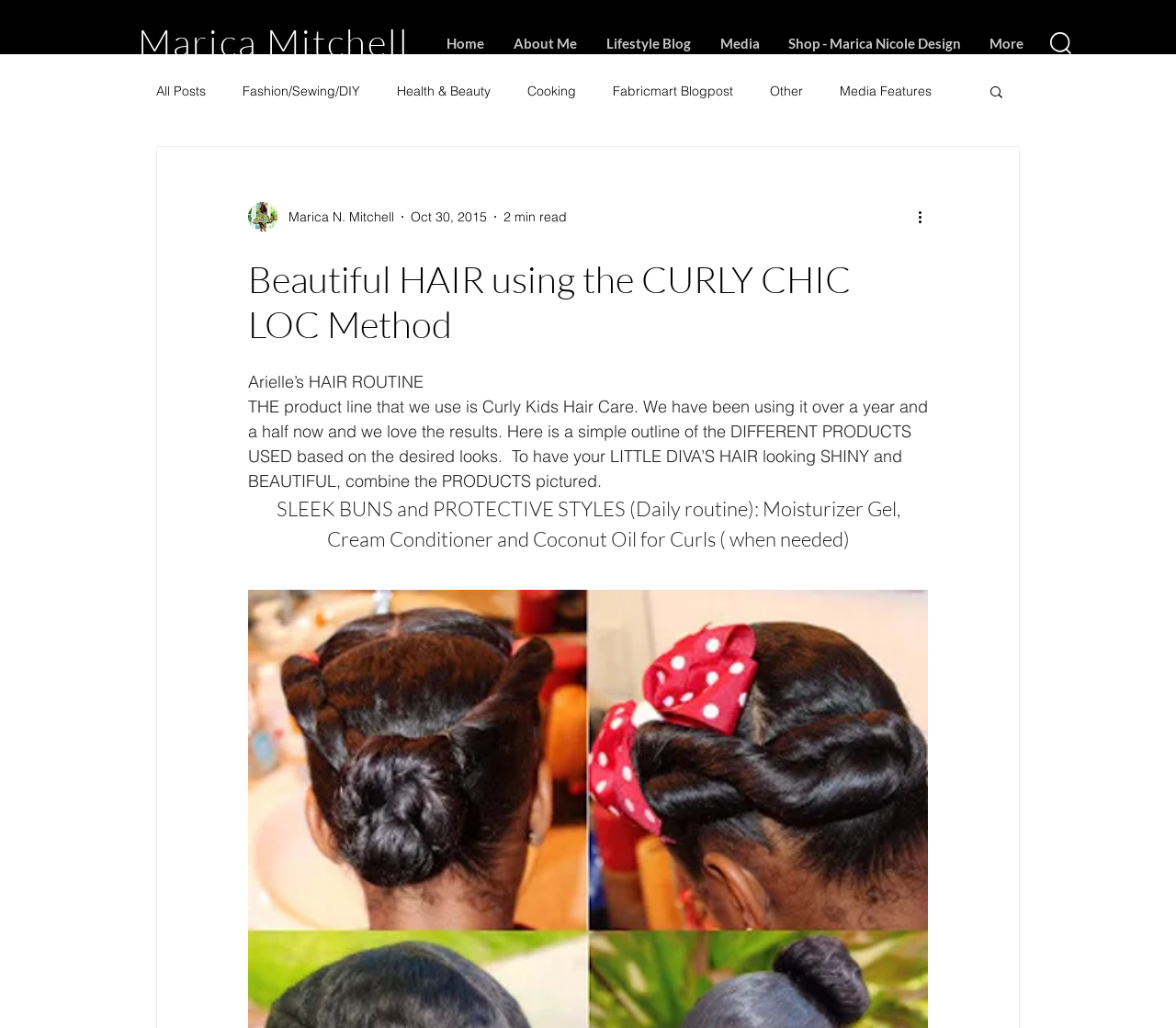Offer a detailed explanation of the webpage layout and contents.

The webpage appears to be a blog post about hair care, specifically featuring Arielle's hair routine using the Curly Kids Hair Care product line. At the top of the page, there is a heading with the title "Beautiful HAIR using the CURLY CHIC LOC Method" and a navigation menu with links to "Home", "About Me", "Lifestyle Blog", "Media", and "Shop - Marica Nicole Design". 

To the right of the navigation menu, there is a search link with a magnifying glass icon. Below the navigation menu, there is a secondary navigation menu with links to different blog categories, including "All Posts", "Fashion/Sewing/DIY", "Health & Beauty", "Cooking", and "Other". 

On the left side of the page, there is a writer's picture and the writer's name, "Marica N. Mitchell", along with the date "Oct 30, 2015" and a "2 min read" indicator. The main content of the page starts with a heading "Arielle’s HAIR ROUTINE" followed by a paragraph of text describing the hair care product line used. 

There is a link to "Curly Kids Hair Care" within the paragraph. The text continues to describe the different products used and their purposes. Further down the page, there is another heading "SLEEK BUNS and PROTECTIVE STYLES (Daily routine)" which appears to be a subtopic related to the hair care routine.